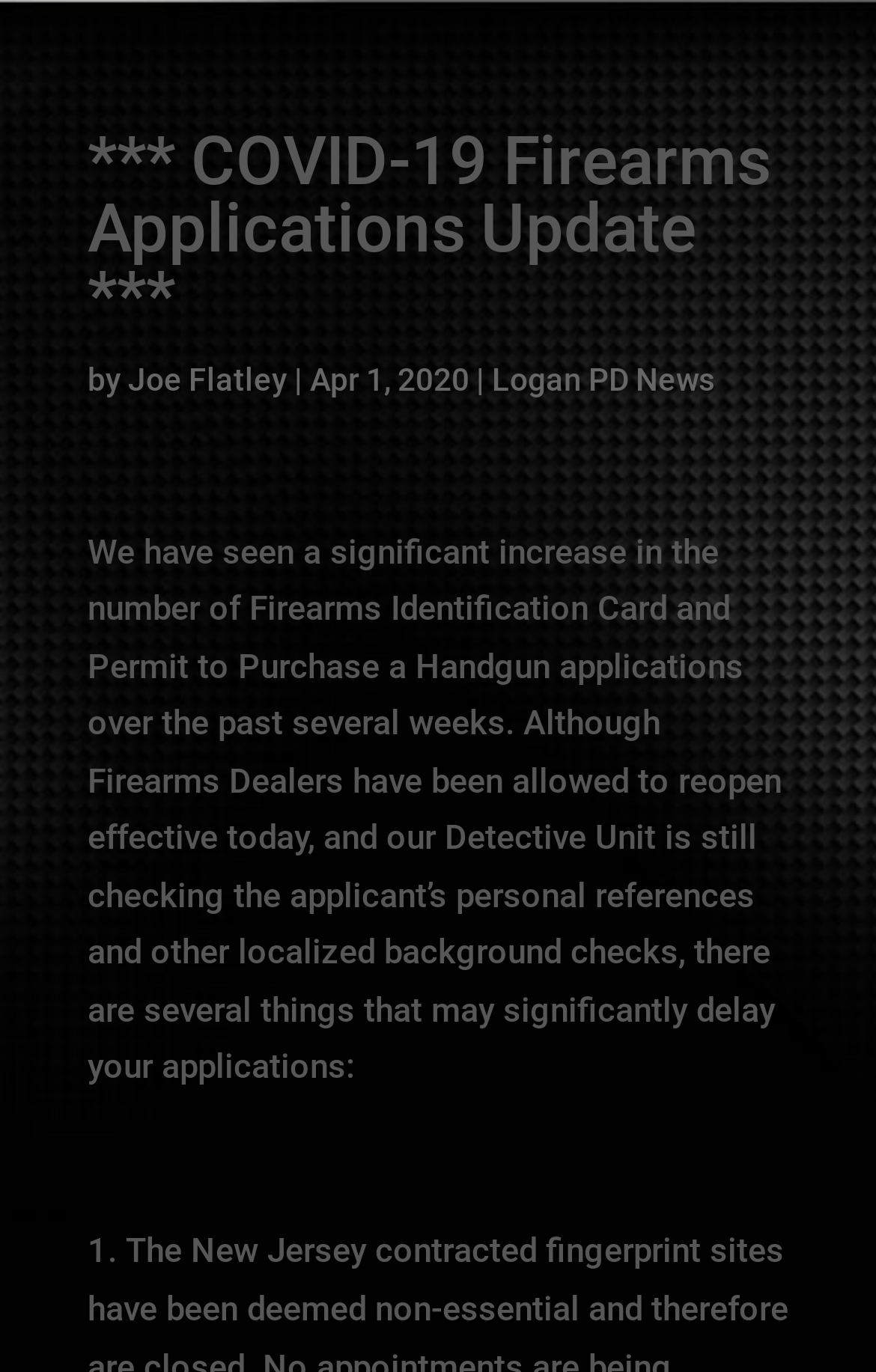Detail the webpage's structure and highlights in your description.

The webpage appears to be an update from the Logan Township Police Department, NJ, regarding COVID-19 Firearms Applications. At the top, there is a prominent heading that reads "*** COVID-19 Firearms Applications Update ***". Below this heading, there is a line of text that includes the author's name, "Joe Flatley", and the date "Apr 1, 2020". 

To the right of the author's name, there is a link to "Logan PD News". The main content of the webpage is a paragraph of text that explains the current situation with Firearms Identification Card and Permit to Purchase a Handgun applications. The text is divided into two sections, with a small gap in between. 

Below the main paragraph, there is a numbered list, with the first item starting with "1.". The list item text explains that the New Jersey contracted fingerprint sites have been delayed. Overall, the webpage has a simple layout, with a clear heading and a focus on conveying information about the update.